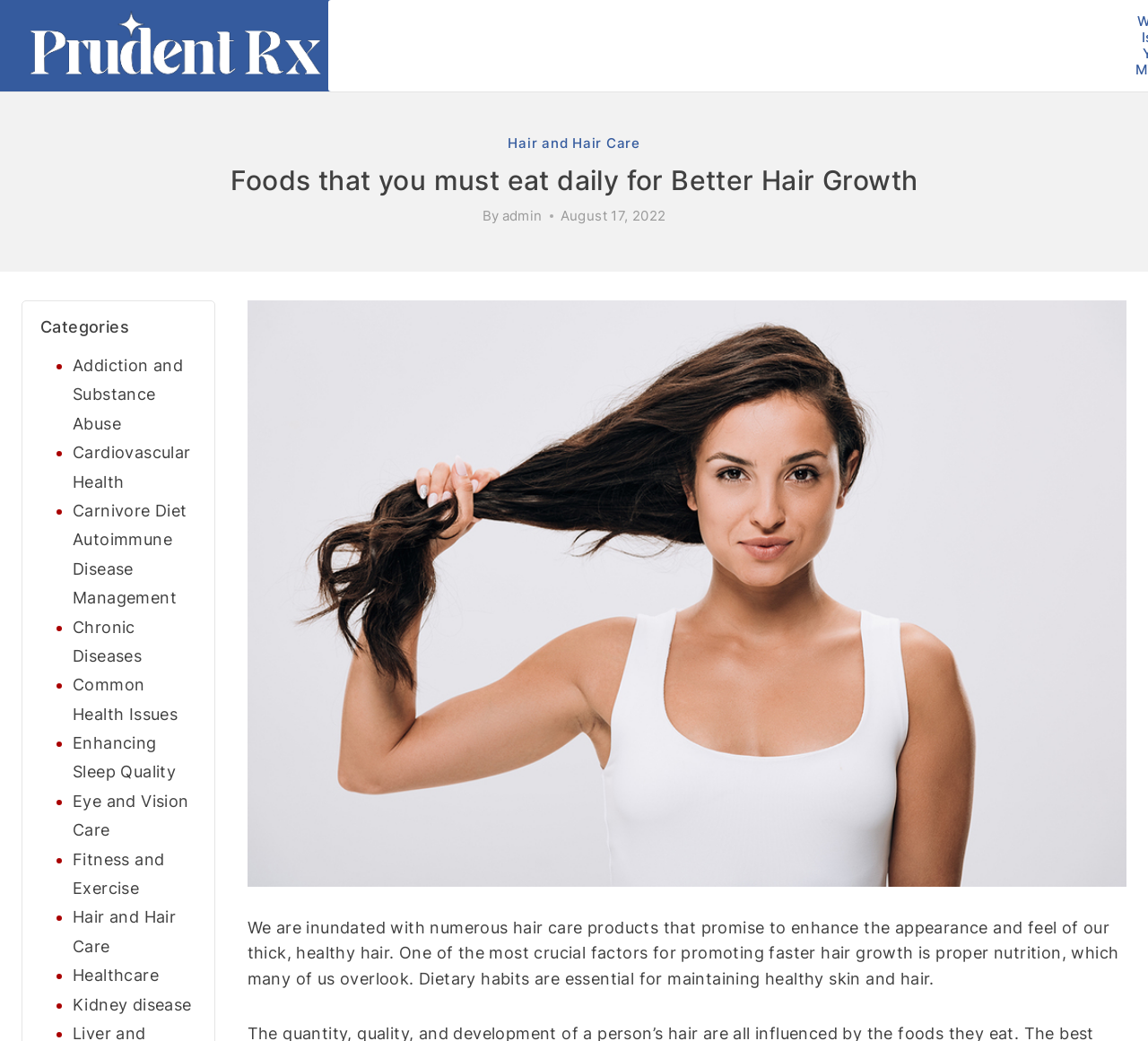Determine the bounding box coordinates for the area that should be clicked to carry out the following instruction: "Click on the link to learn about hair and hair care".

[0.442, 0.129, 0.558, 0.145]